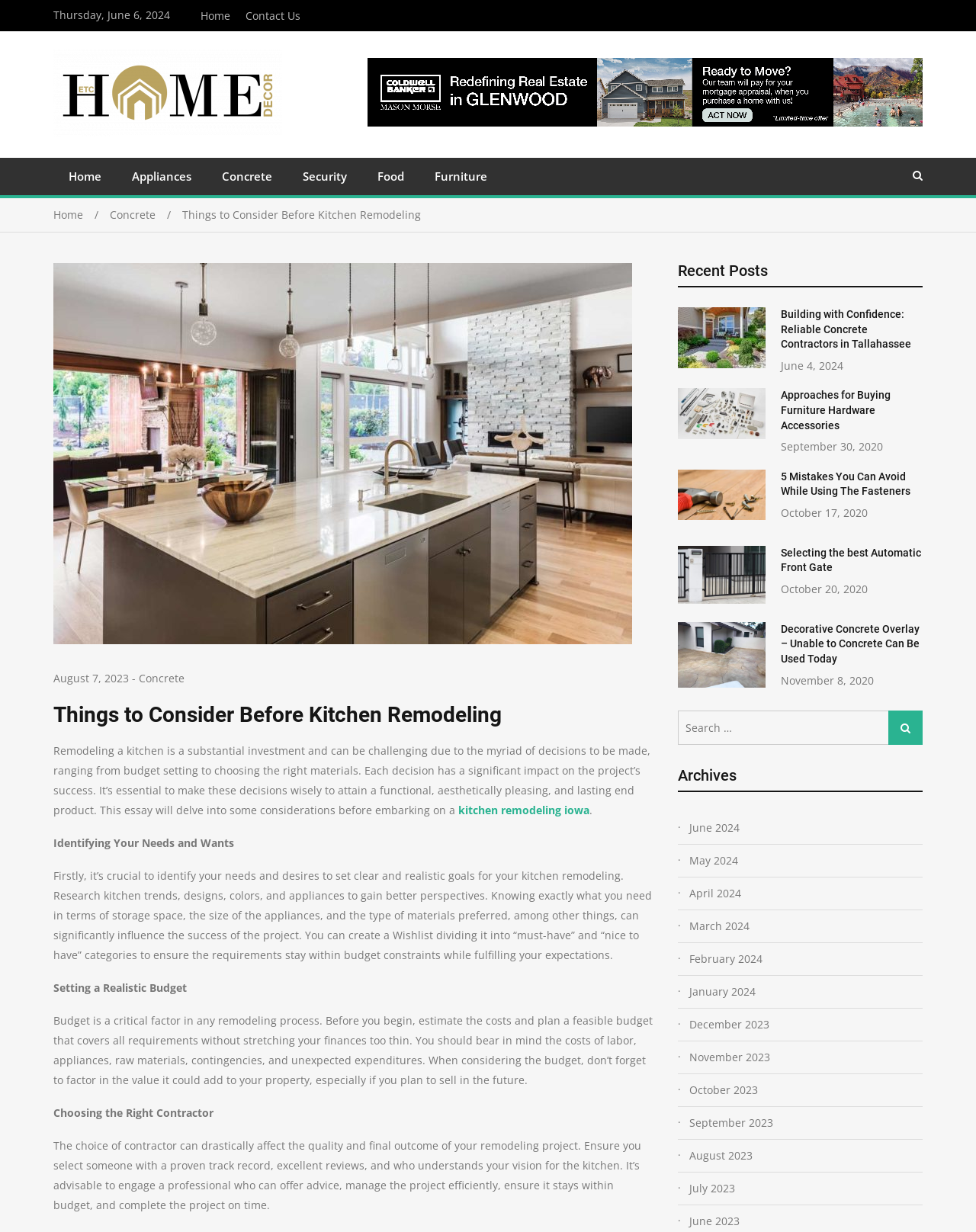Find the bounding box coordinates of the element to click in order to complete this instruction: "Read the article 'Things to Consider Before Kitchen Remodeling'". The bounding box coordinates must be four float numbers between 0 and 1, denoted as [left, top, right, bottom].

[0.055, 0.568, 0.671, 0.592]